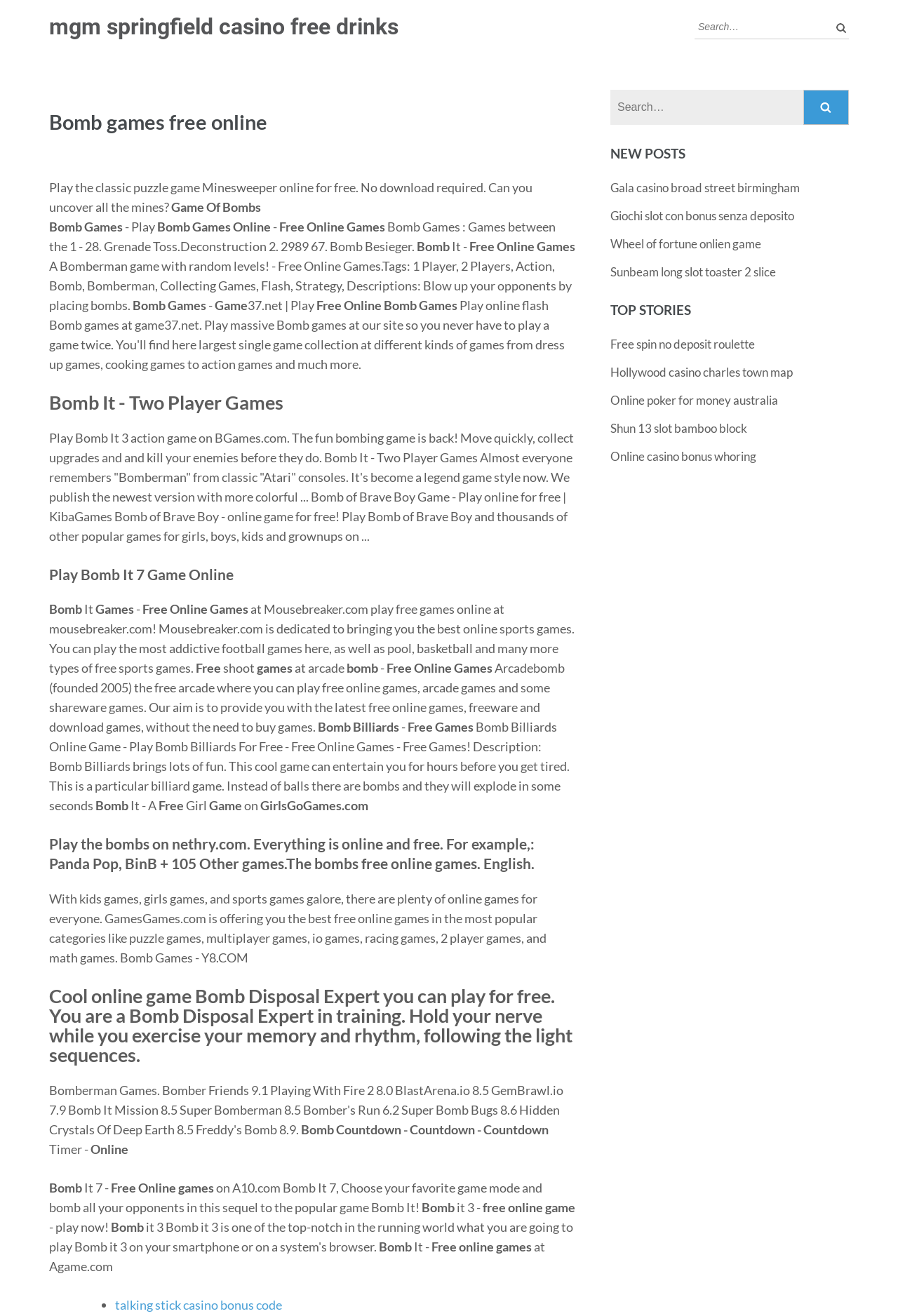Please determine the bounding box coordinates of the clickable area required to carry out the following instruction: "Search for games". The coordinates must be four float numbers between 0 and 1, represented as [left, top, right, bottom].

[0.773, 0.011, 0.945, 0.03]